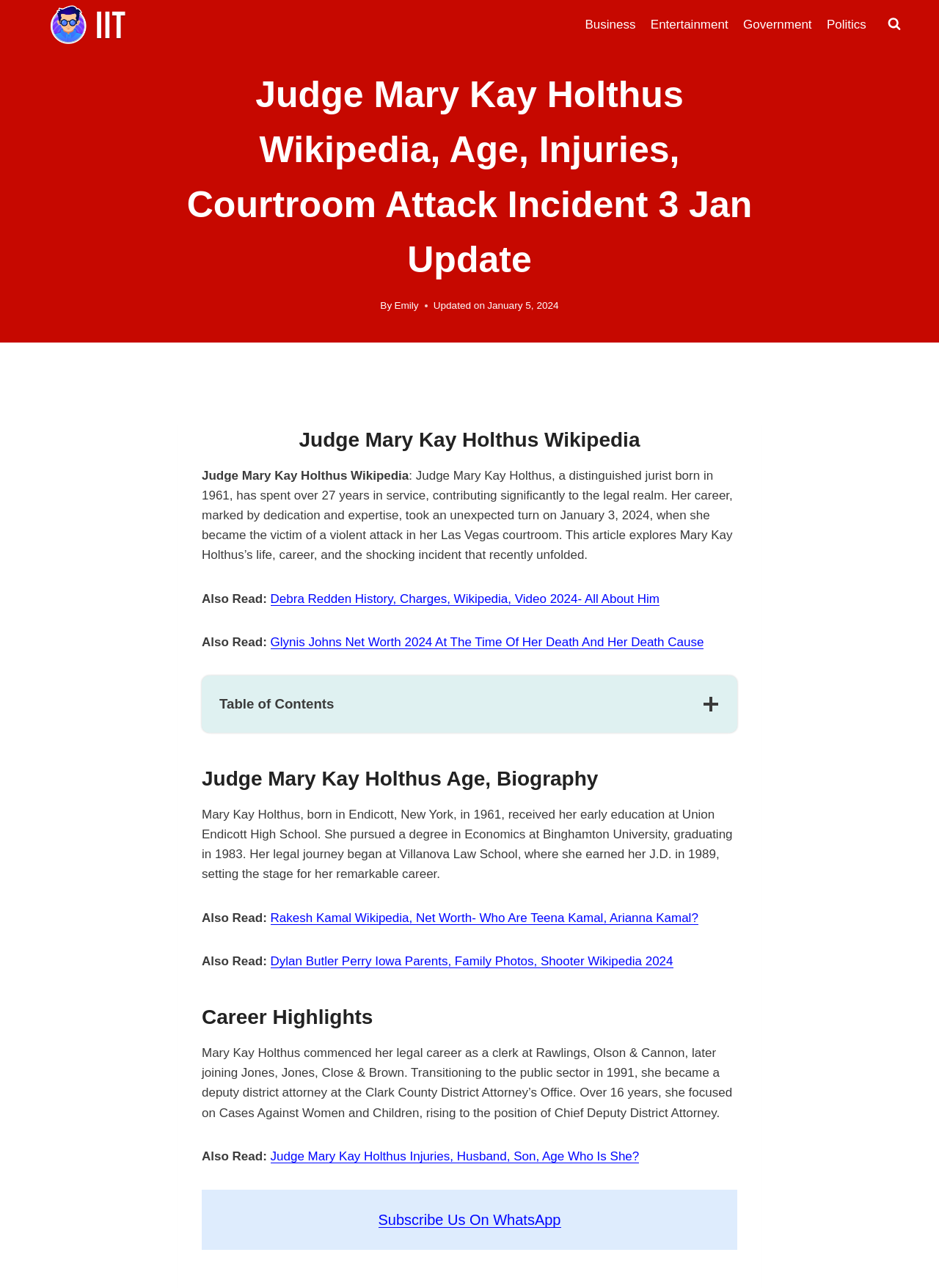Select the bounding box coordinates of the element I need to click to carry out the following instruction: "Click on the 'Business' link".

[0.615, 0.005, 0.685, 0.033]